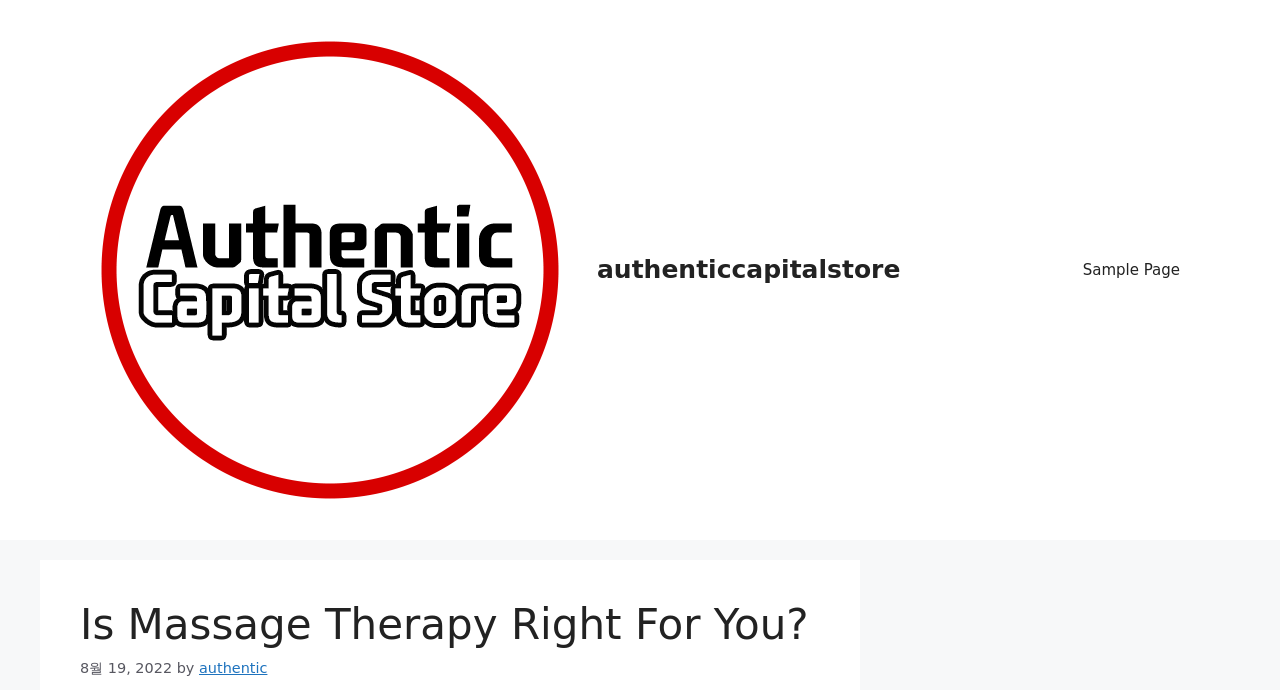What is the name of the website? Examine the screenshot and reply using just one word or a brief phrase.

authenticcapitalstore